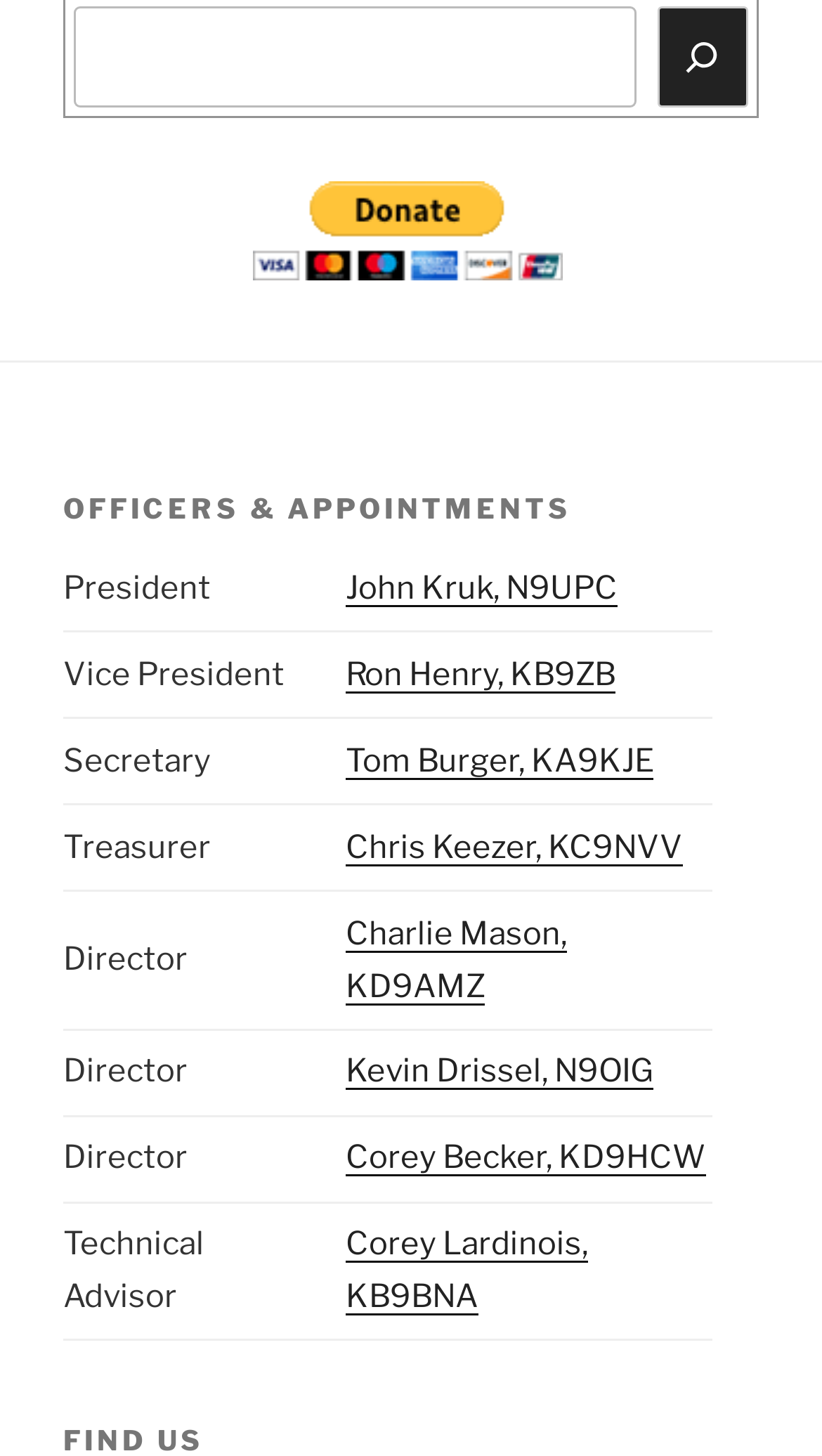Identify the bounding box coordinates for the element you need to click to achieve the following task: "View officer information". Provide the bounding box coordinates as four float numbers between 0 and 1, in the form [left, top, right, bottom].

[0.077, 0.376, 0.865, 0.434]